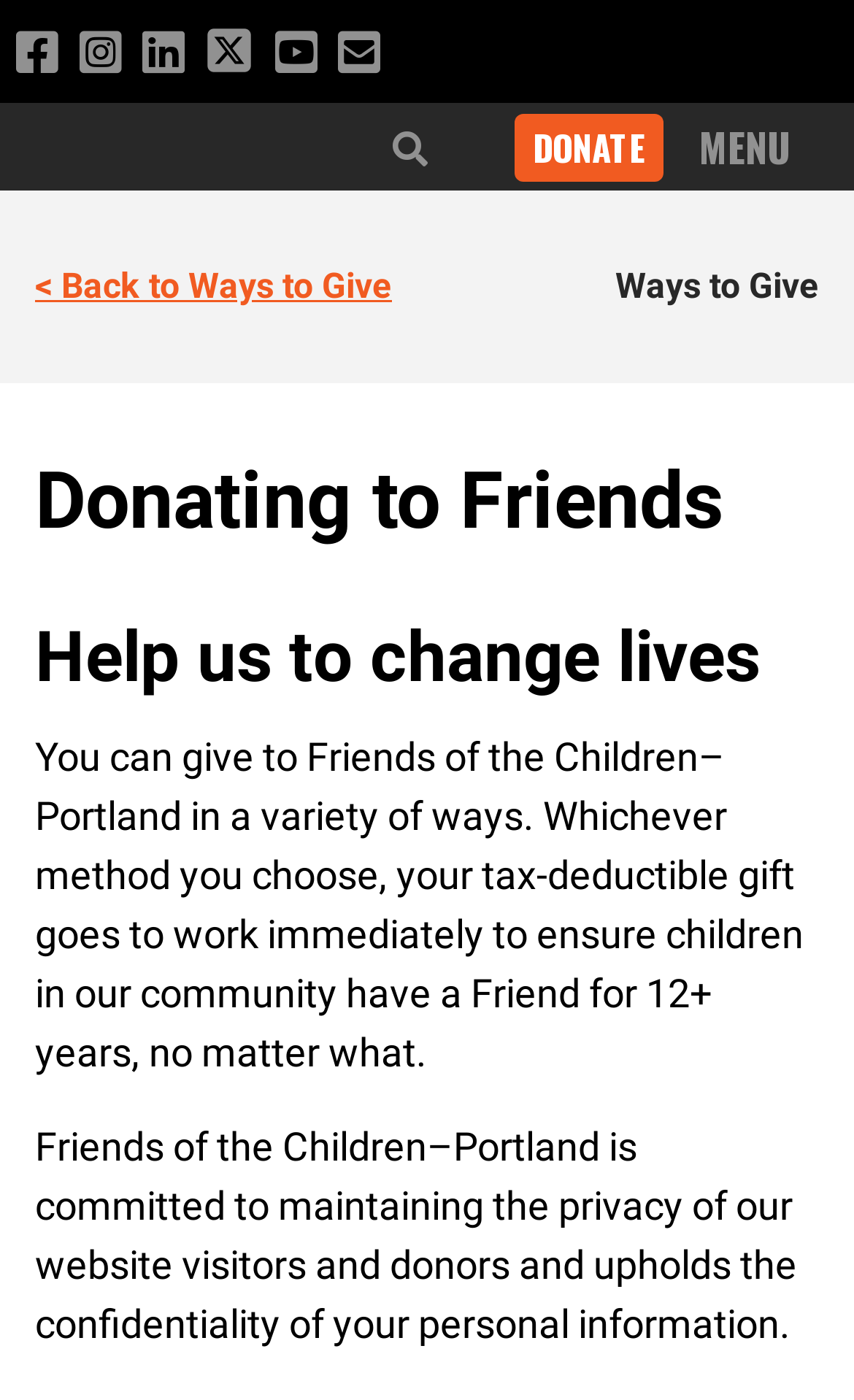Predict the bounding box of the UI element based on this description: "aria-label="Follow us on X"".

[0.24, 0.013, 0.297, 0.067]